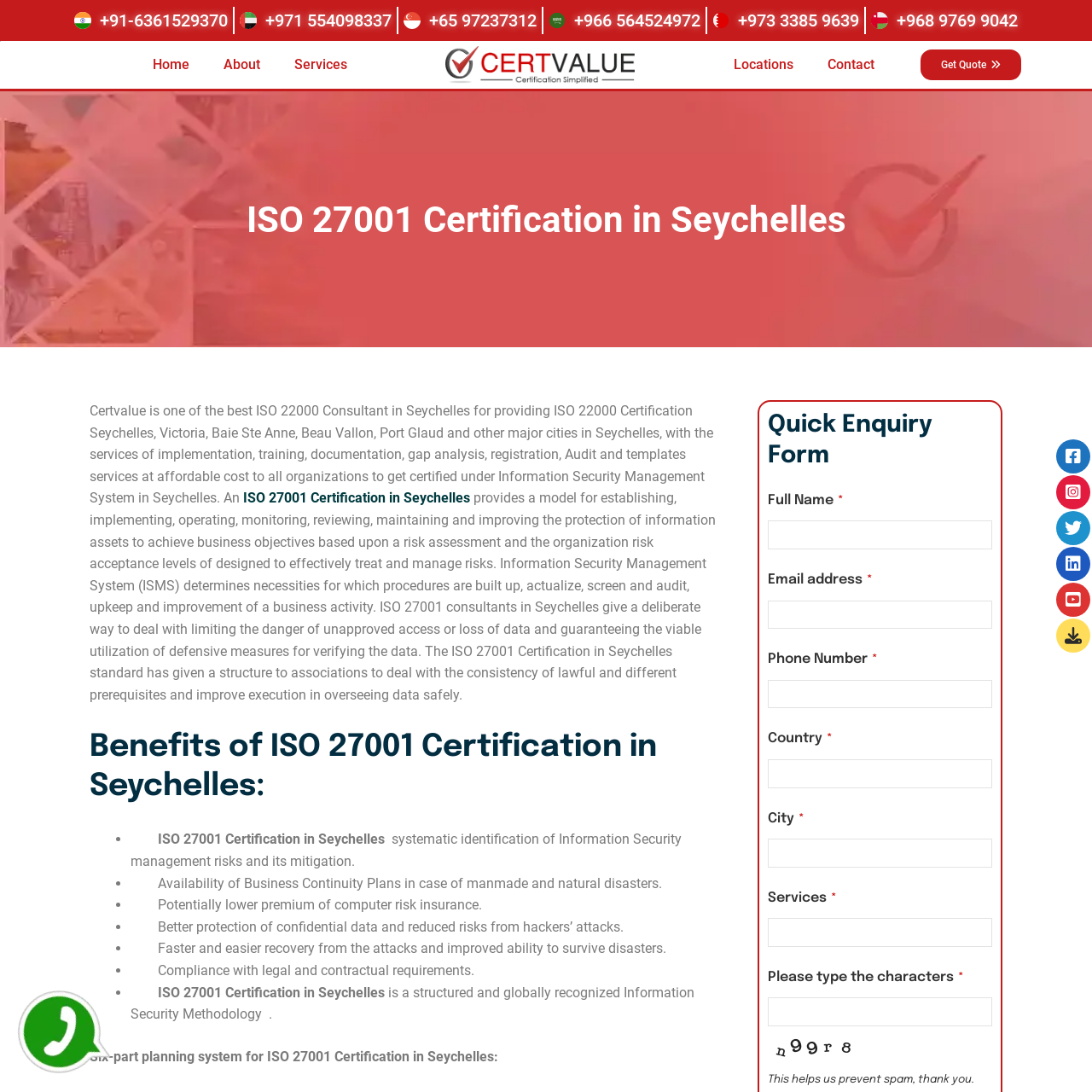Find the bounding box coordinates for the HTML element described as: "DoDublin Tours". The coordinates should consist of four float values between 0 and 1, i.e., [left, top, right, bottom].

None